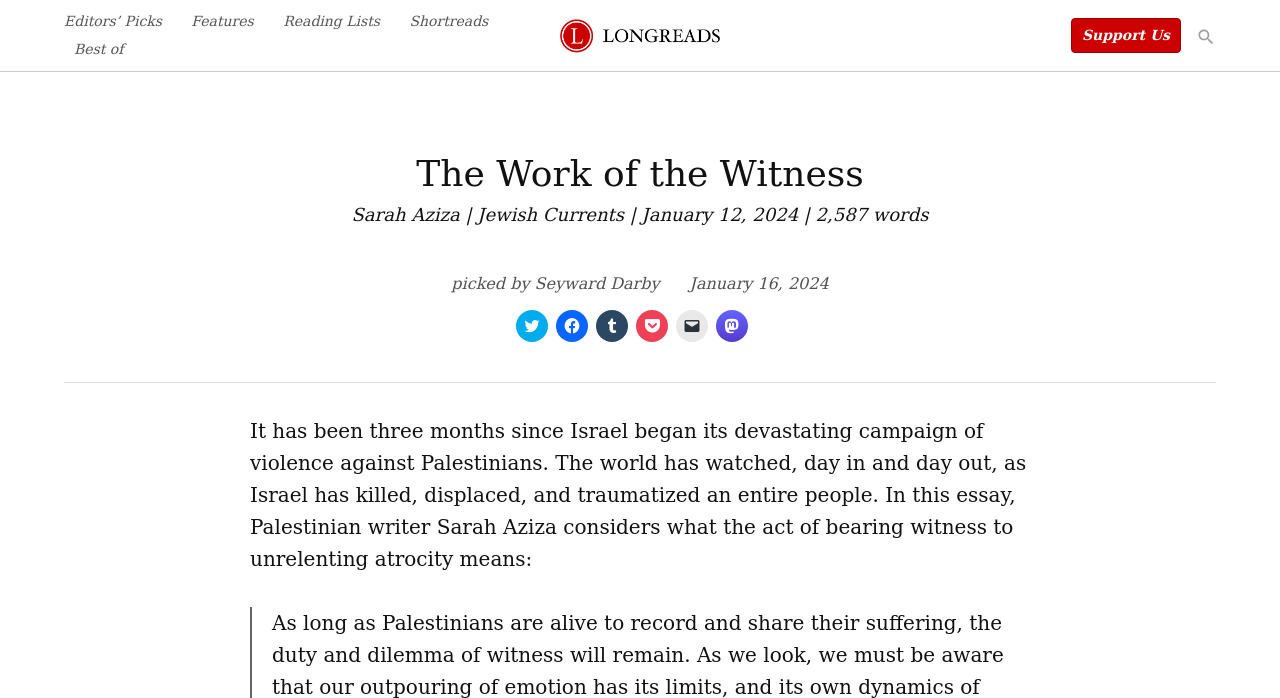Find the bounding box coordinates of the area that needs to be clicked in order to achieve the following instruction: "Share on Twitter". The coordinates should be specified as four float numbers between 0 and 1, i.e., [left, top, right, bottom].

[0.403, 0.444, 0.428, 0.49]